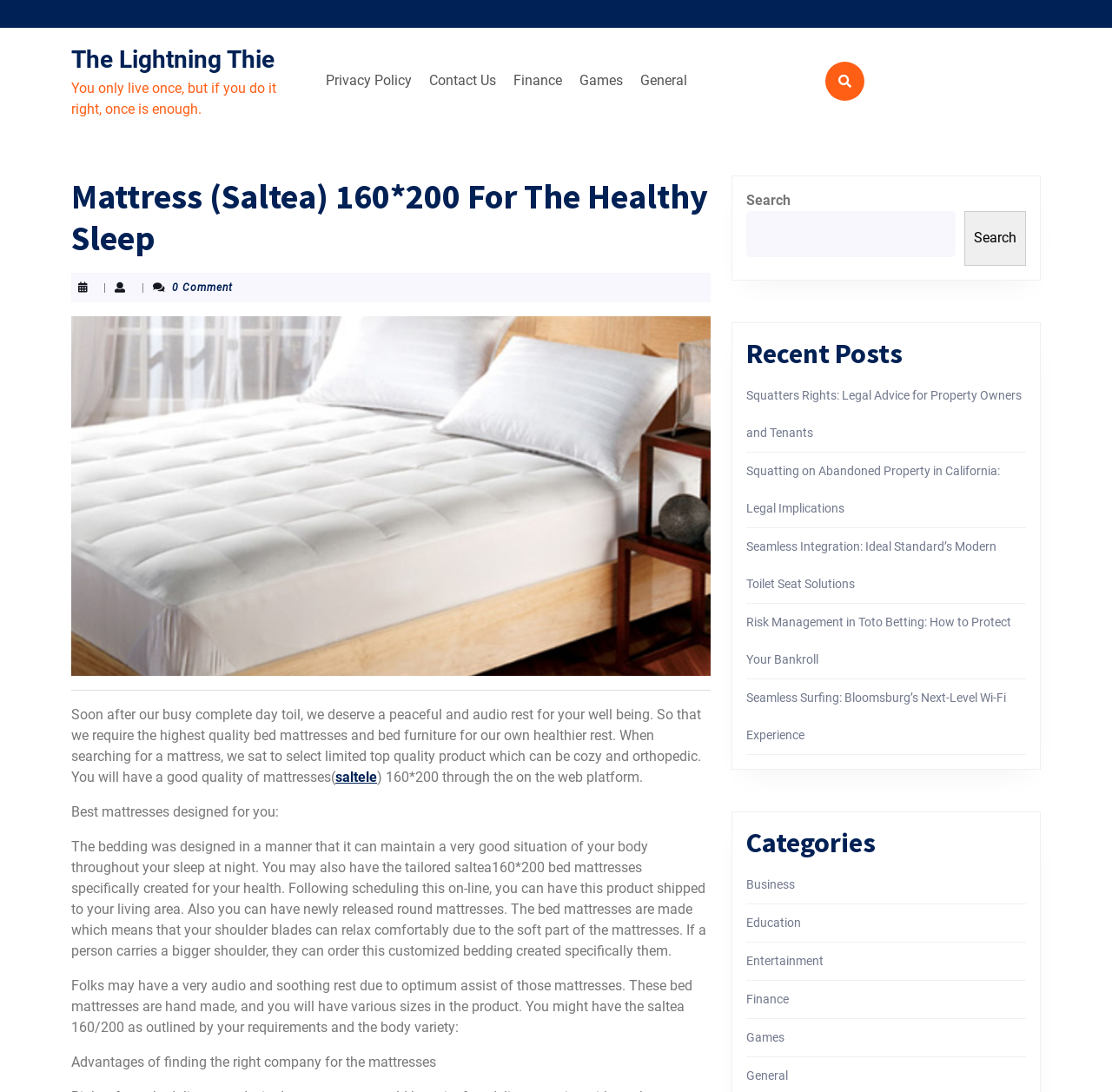Extract the bounding box coordinates for the UI element described as: "Featured Club Projects".

None